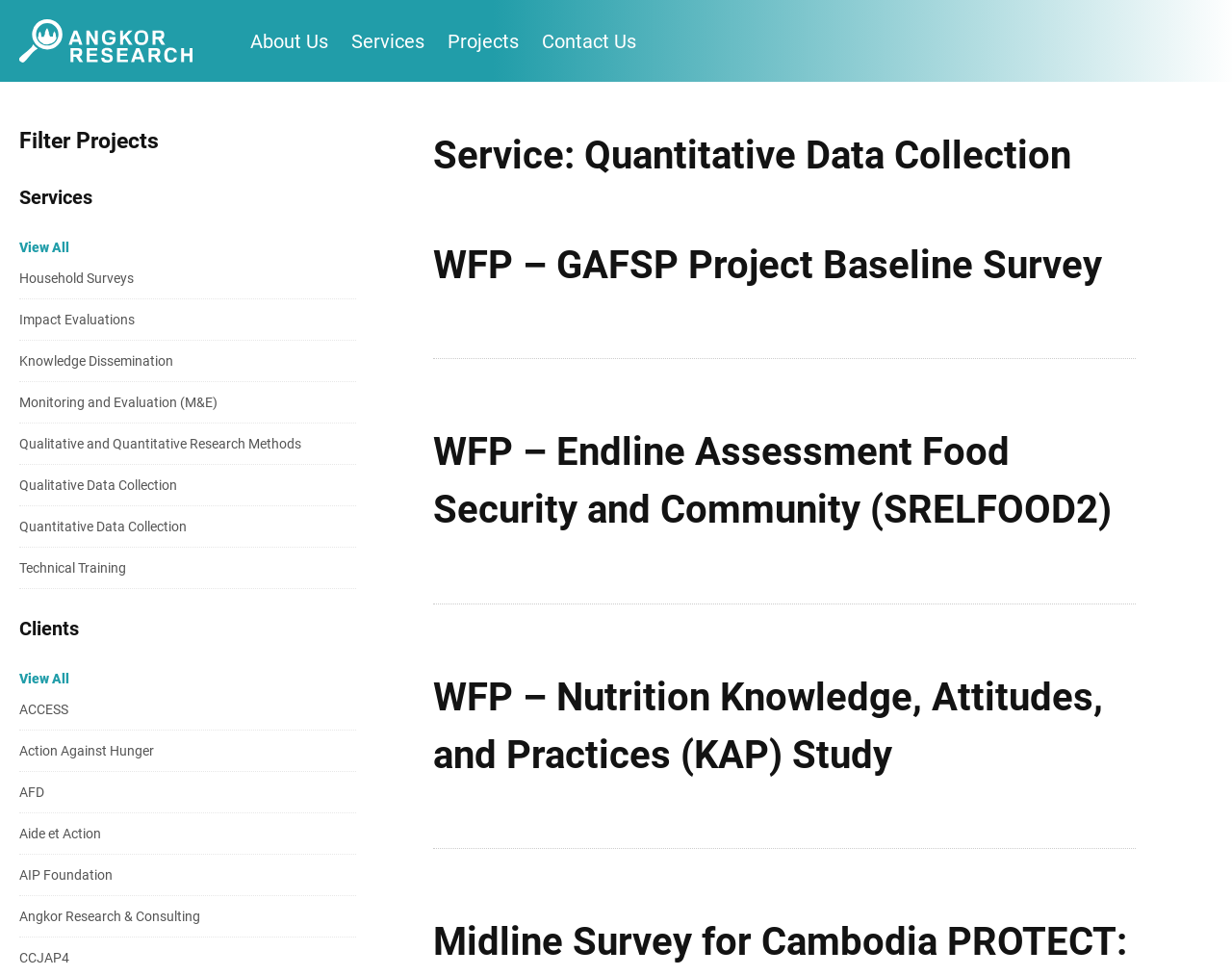What is the main title displayed on this webpage?

Service: Quantitative Data Collection